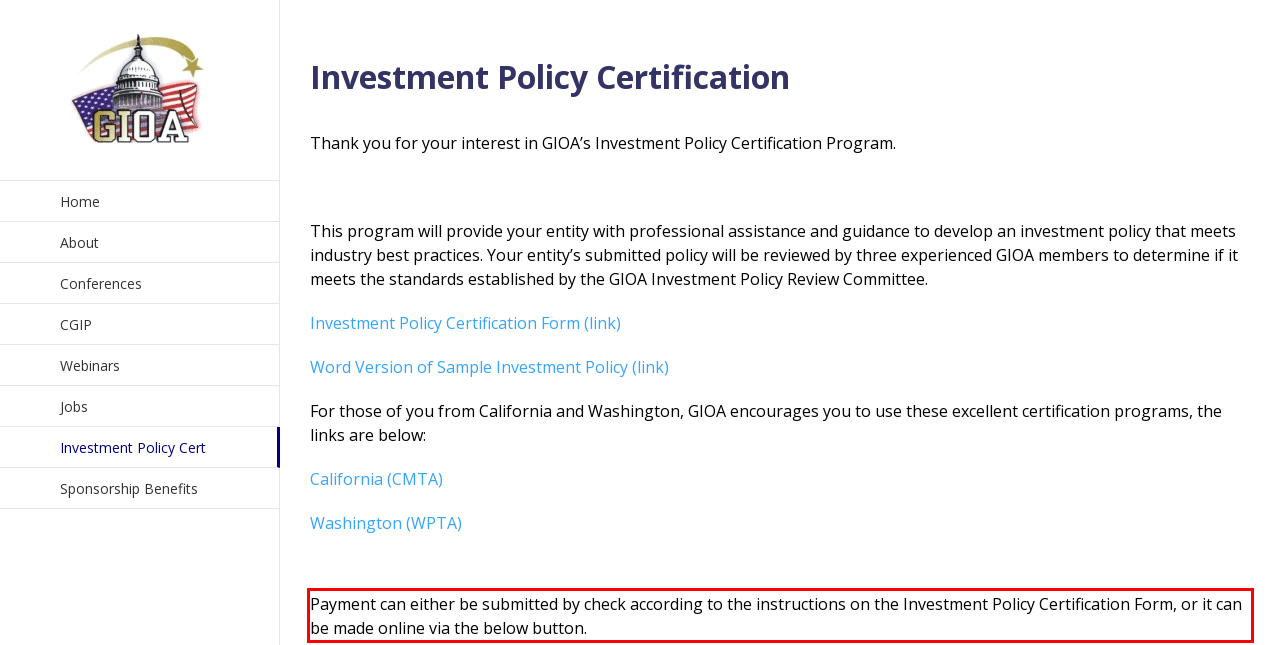Analyze the screenshot of a webpage where a red rectangle is bounding a UI element. Extract and generate the text content within this red bounding box.

Payment can either be submitted by check according to the instructions on the Investment Policy Certification Form, or it can be made online via the below button.